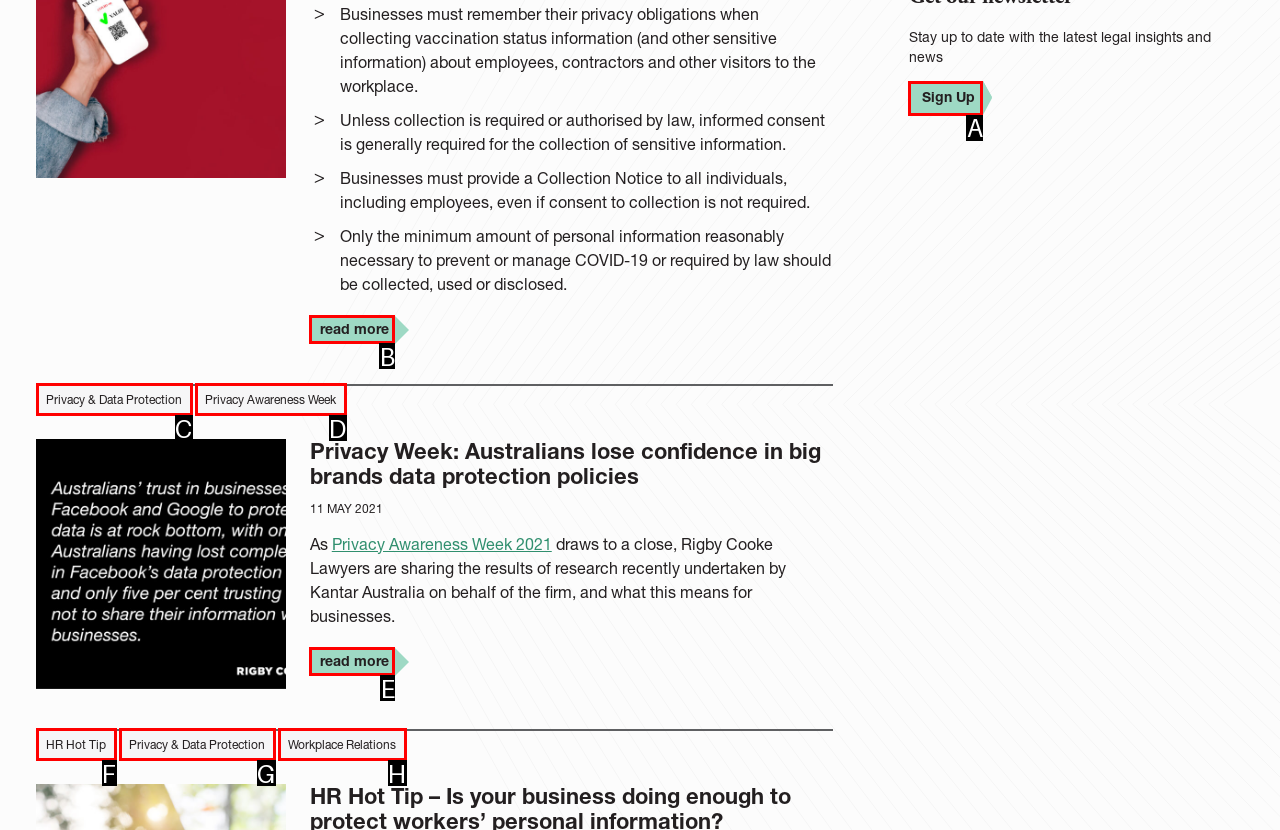Using the element description: read more, select the HTML element that matches best. Answer with the letter of your choice.

E